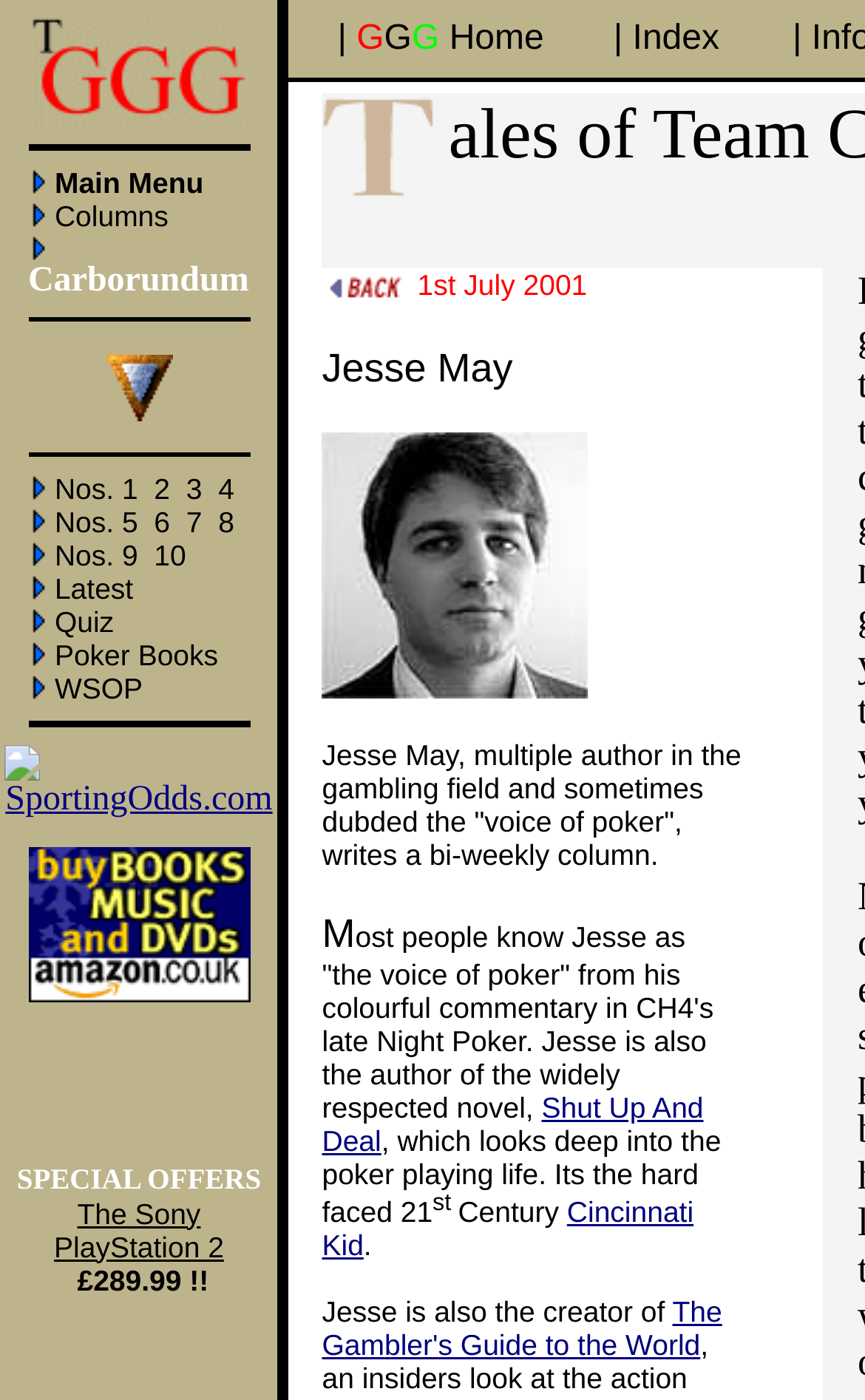Provide the bounding box coordinates of the HTML element this sentence describes: "Nos. 1". The bounding box coordinates consist of four float numbers between 0 and 1, i.e., [left, top, right, bottom].

[0.063, 0.337, 0.16, 0.361]